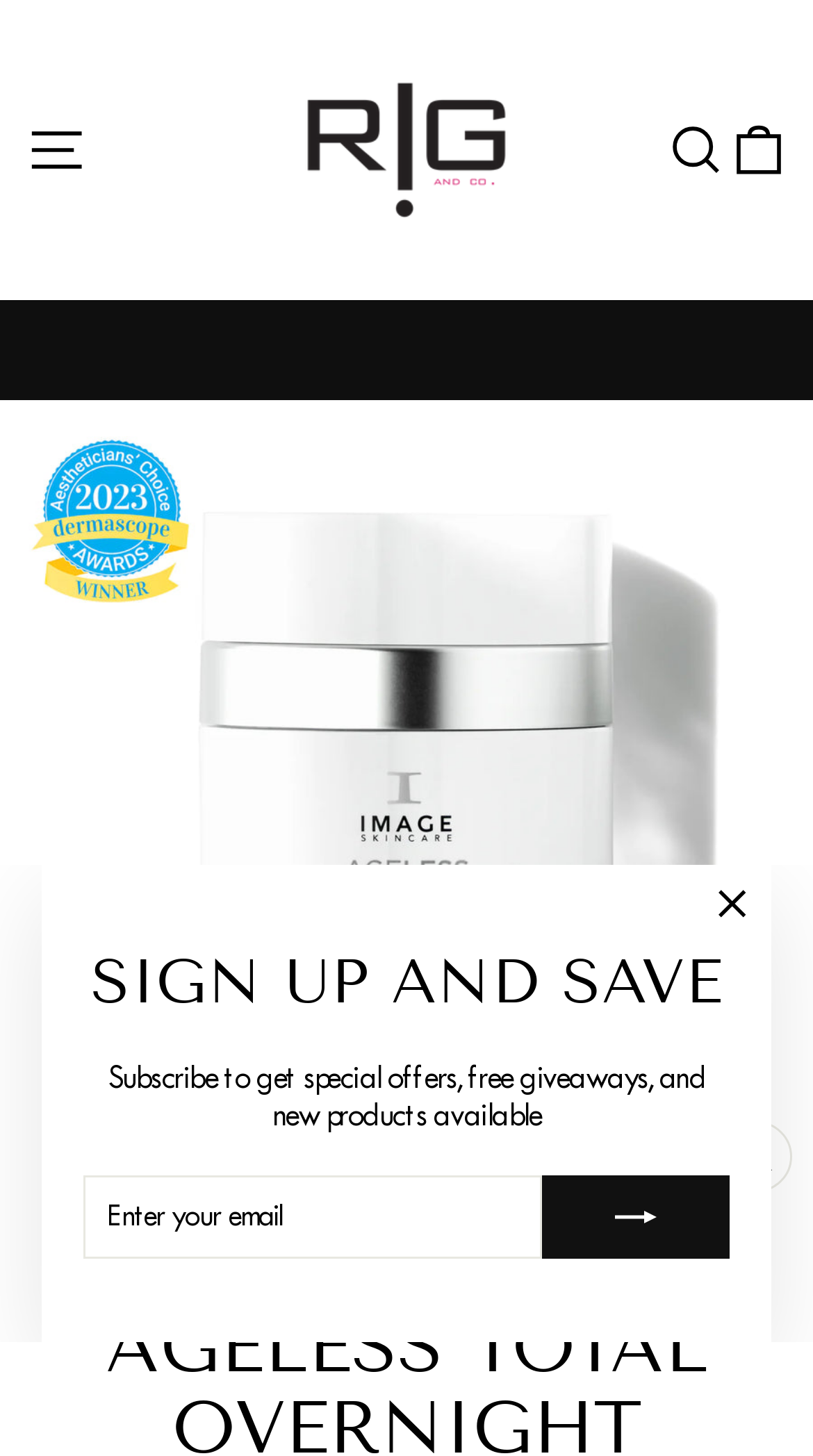Give an in-depth explanation of the webpage layout and content.

The webpage is about the "Ageless Total Overnight Retinol Masque" product from Rig & Co Studio. At the top left corner, there is a button for site navigation. Next to it, there are three links: an empty link, a "SEARCH" link, and a "CART" link with a dropdown menu. 

Below these links, there is a slideshow with a "Pause slideshow" button. 

The main content of the webpage is divided into two sections. On the left side, there is a large image of the product, taking up most of the vertical space. On the right side, there is a section for signing up to receive special offers, free giveaways, and new products. This section has a heading "SIGN UP AND SAVE" and contains a text box to enter an email address, a "SUBSCRIBE" button, and a "Close" button. 

At the very top right corner, there is another "CLOSE (ESC)" button, which is likely related to the slideshow or the navigation menu.